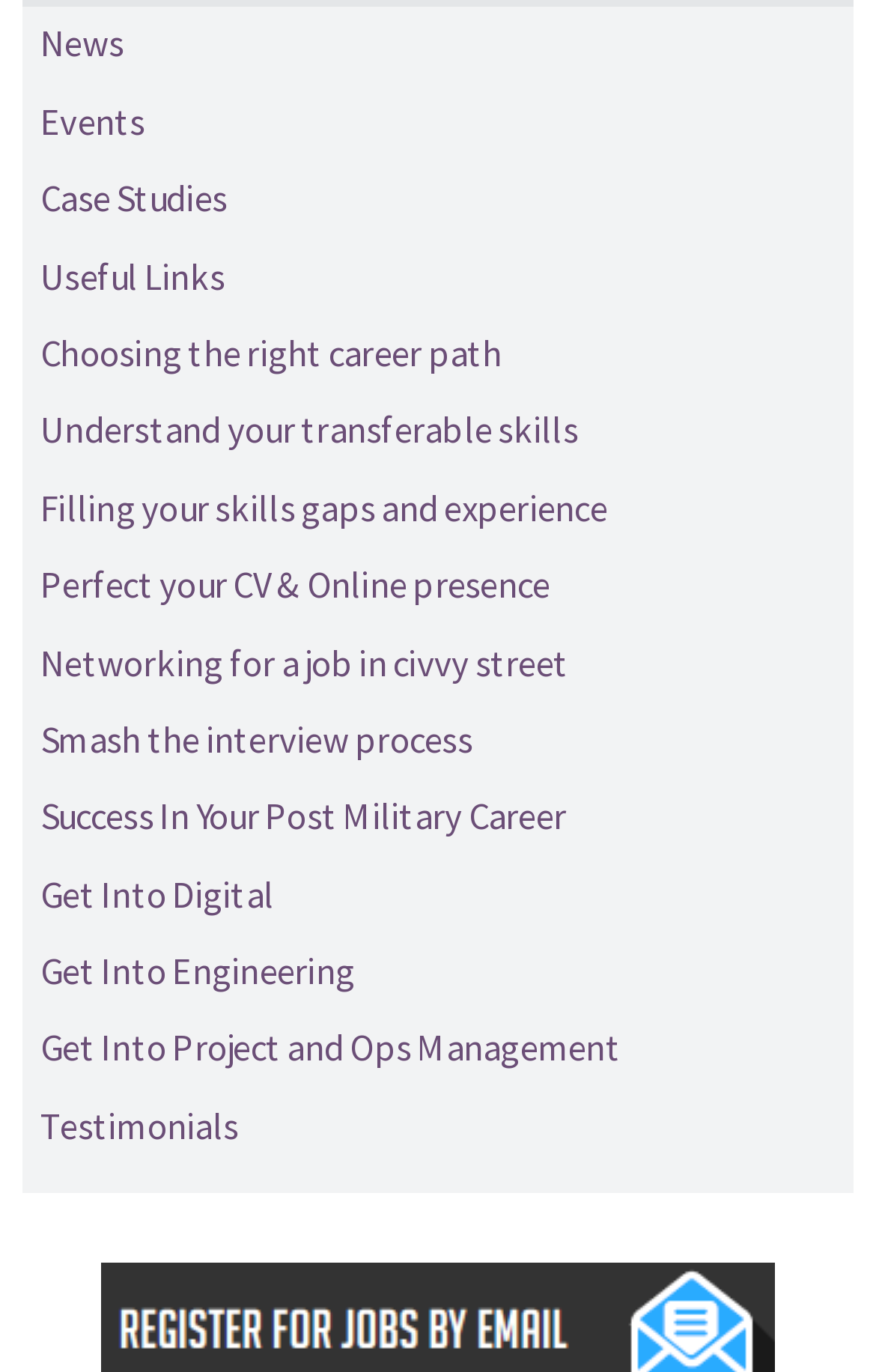Please find the bounding box coordinates for the clickable element needed to perform this instruction: "Read testimonials".

[0.026, 0.794, 0.974, 0.85]